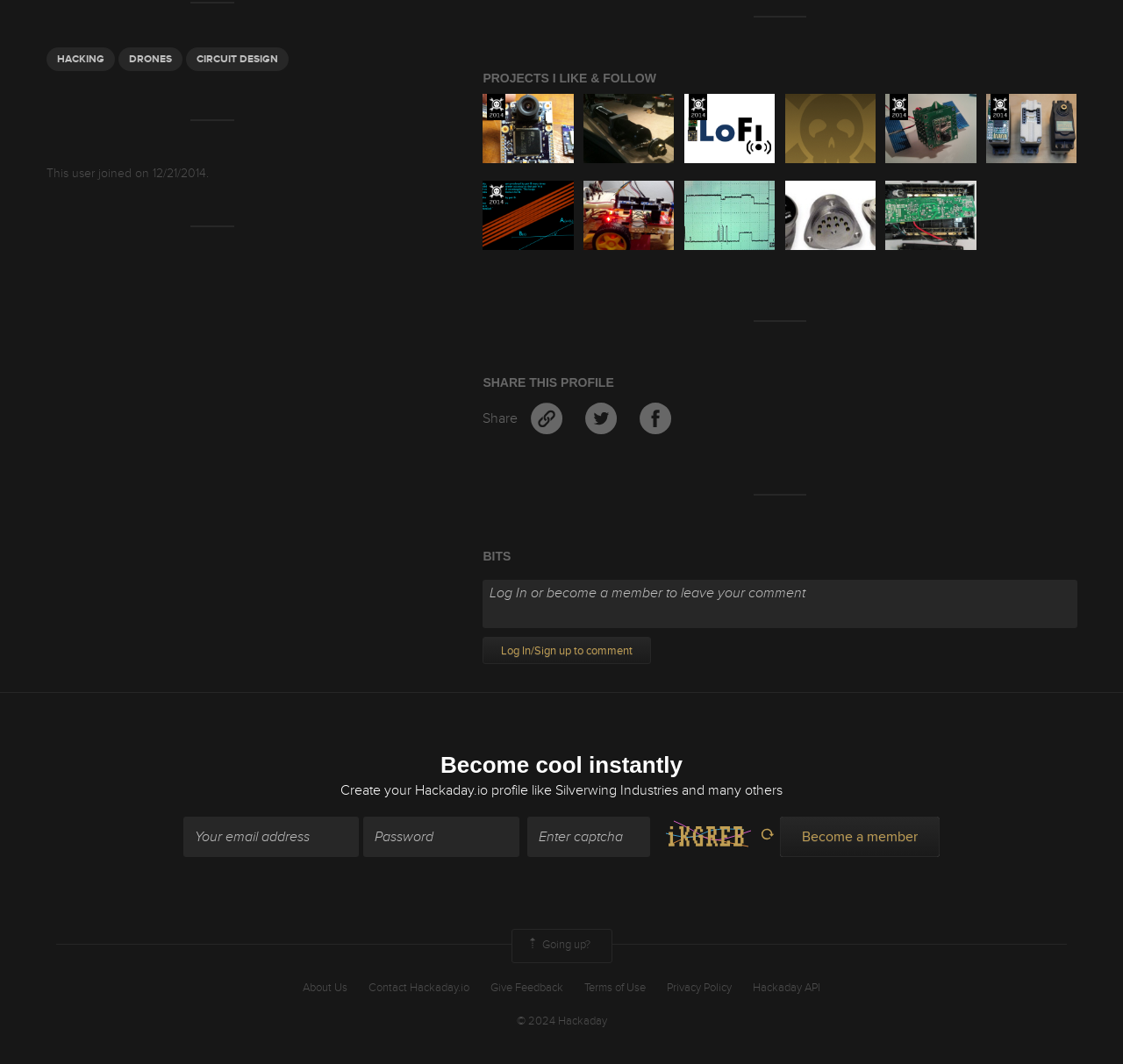Could you provide the bounding box coordinates for the portion of the screen to click to complete this instruction: "Click on the 'HACKING' link"?

[0.041, 0.044, 0.102, 0.066]